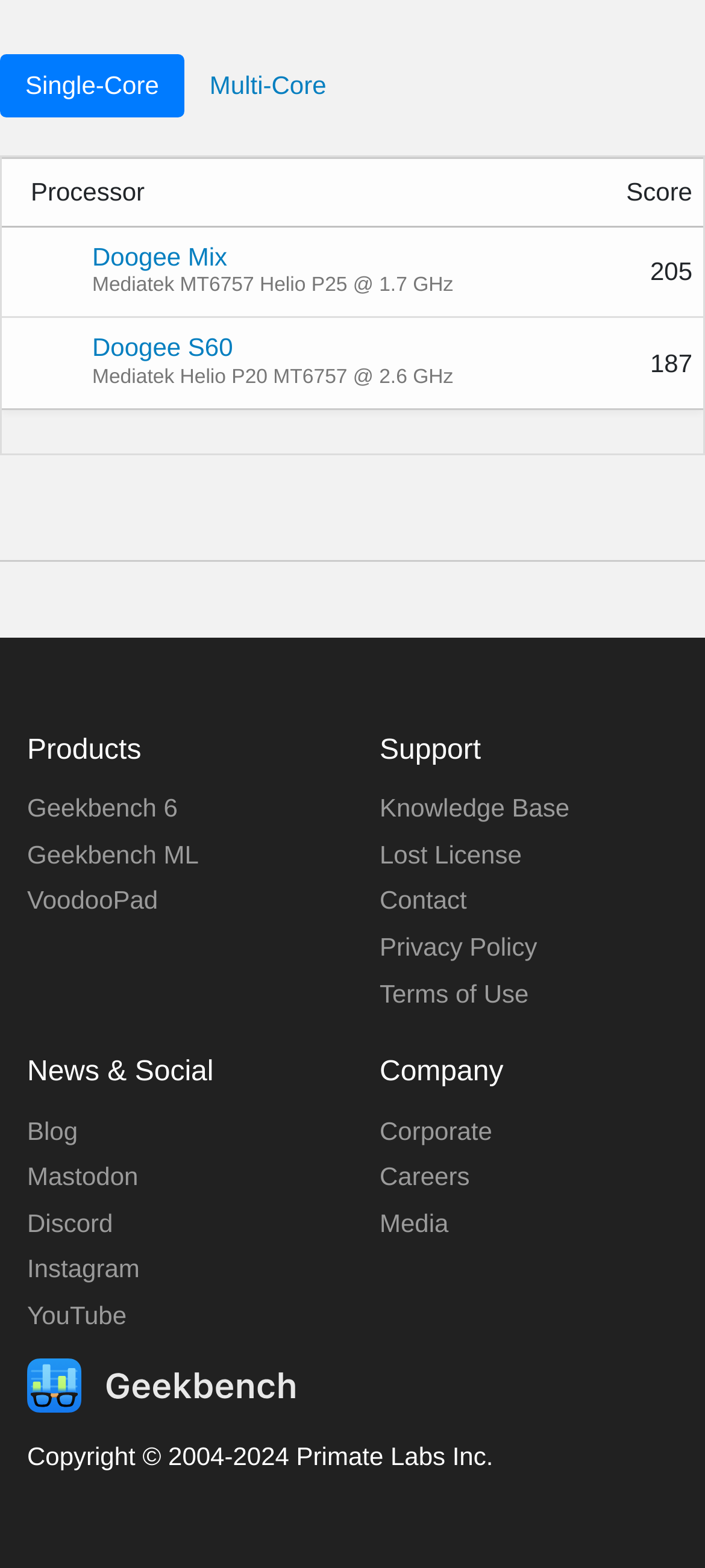For the element described, predict the bounding box coordinates as (top-left x, top-left y, bottom-right x, bottom-right y). All values should be between 0 and 1. Element description: YouTube

[0.038, 0.829, 0.18, 0.848]